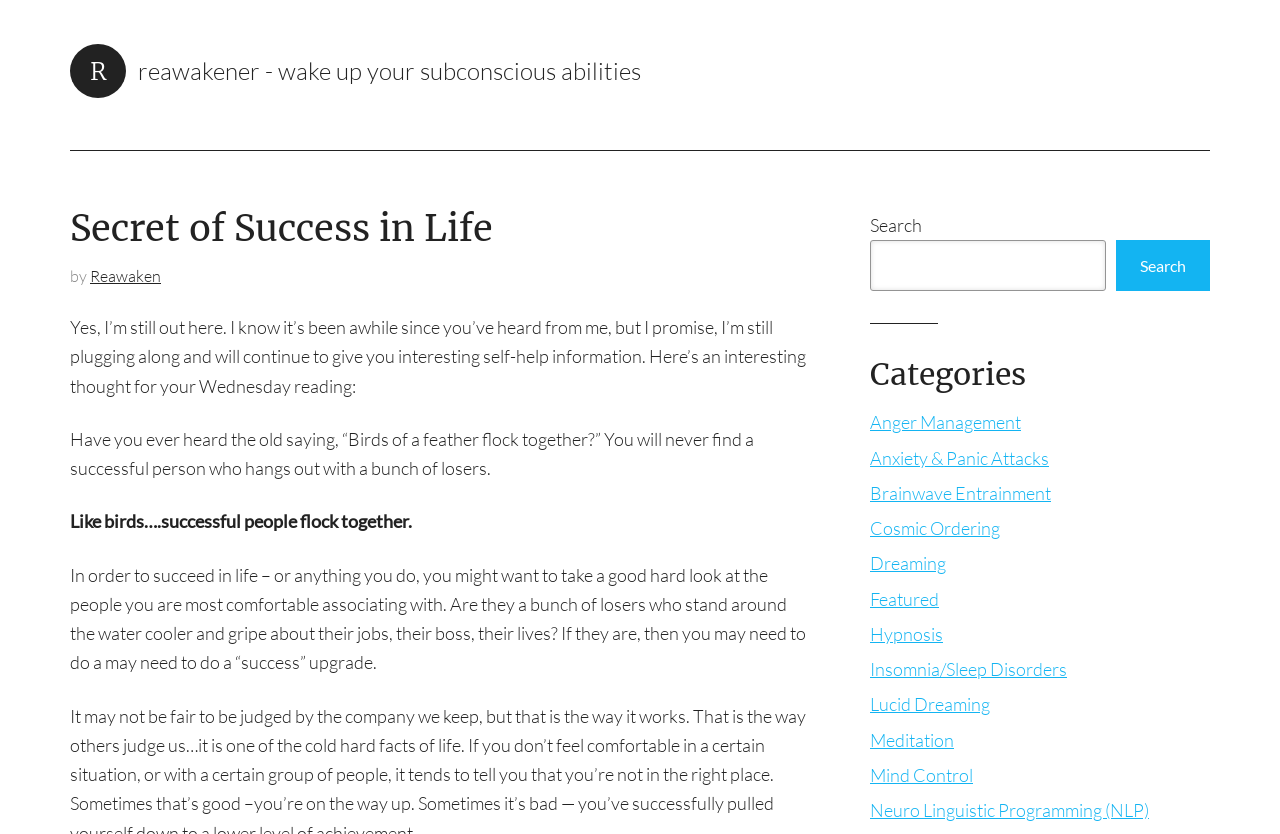Provide a brief response to the question below using a single word or phrase: 
What is the author of the article?

Reawaken